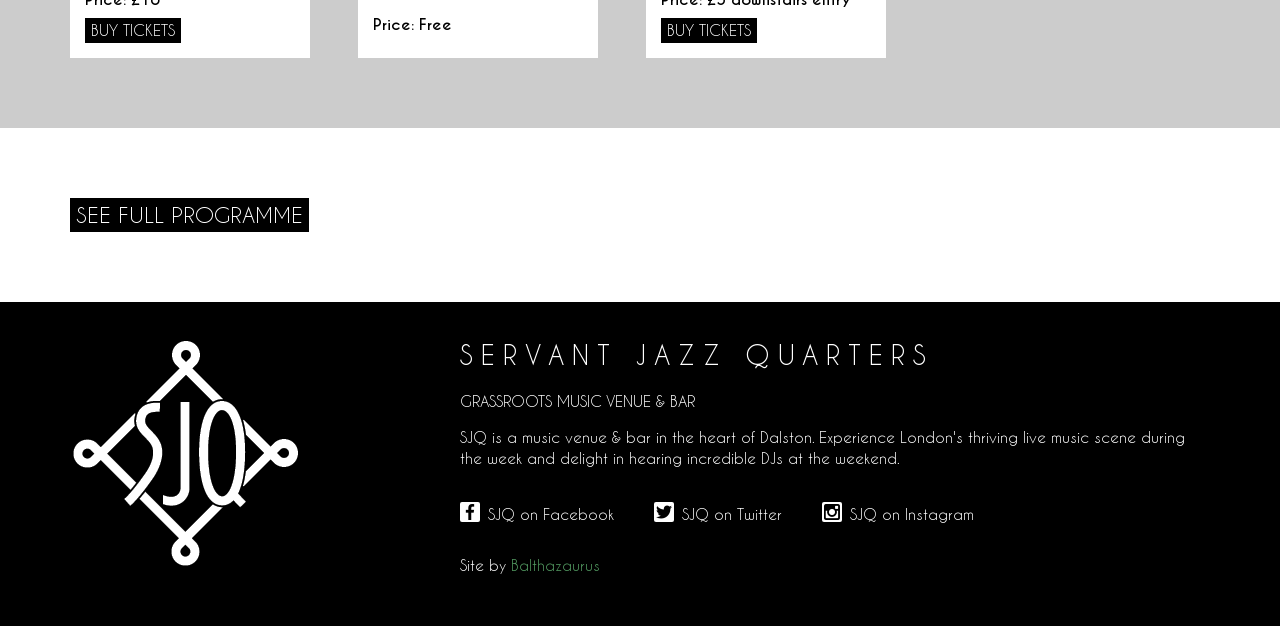Find the bounding box coordinates of the element to click in order to complete the given instruction: "see full programme."

[0.055, 0.317, 0.241, 0.37]